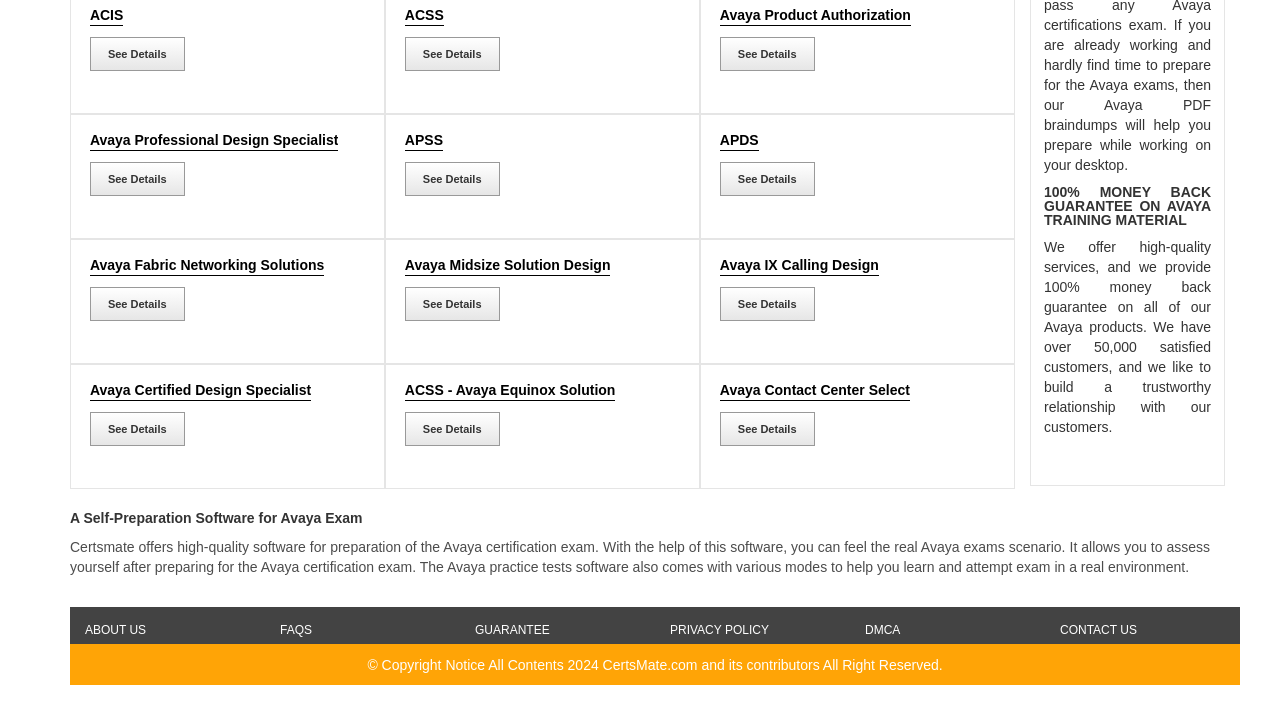Please answer the following question as detailed as possible based on the image: 
What types of links are available at the bottom of the webpage?

The links available at the bottom of the webpage include 'ABOUT US', 'FAQS', 'GUARANTEE', 'PRIVACY POLICY', 'DMCA', and 'CONTACT US'.